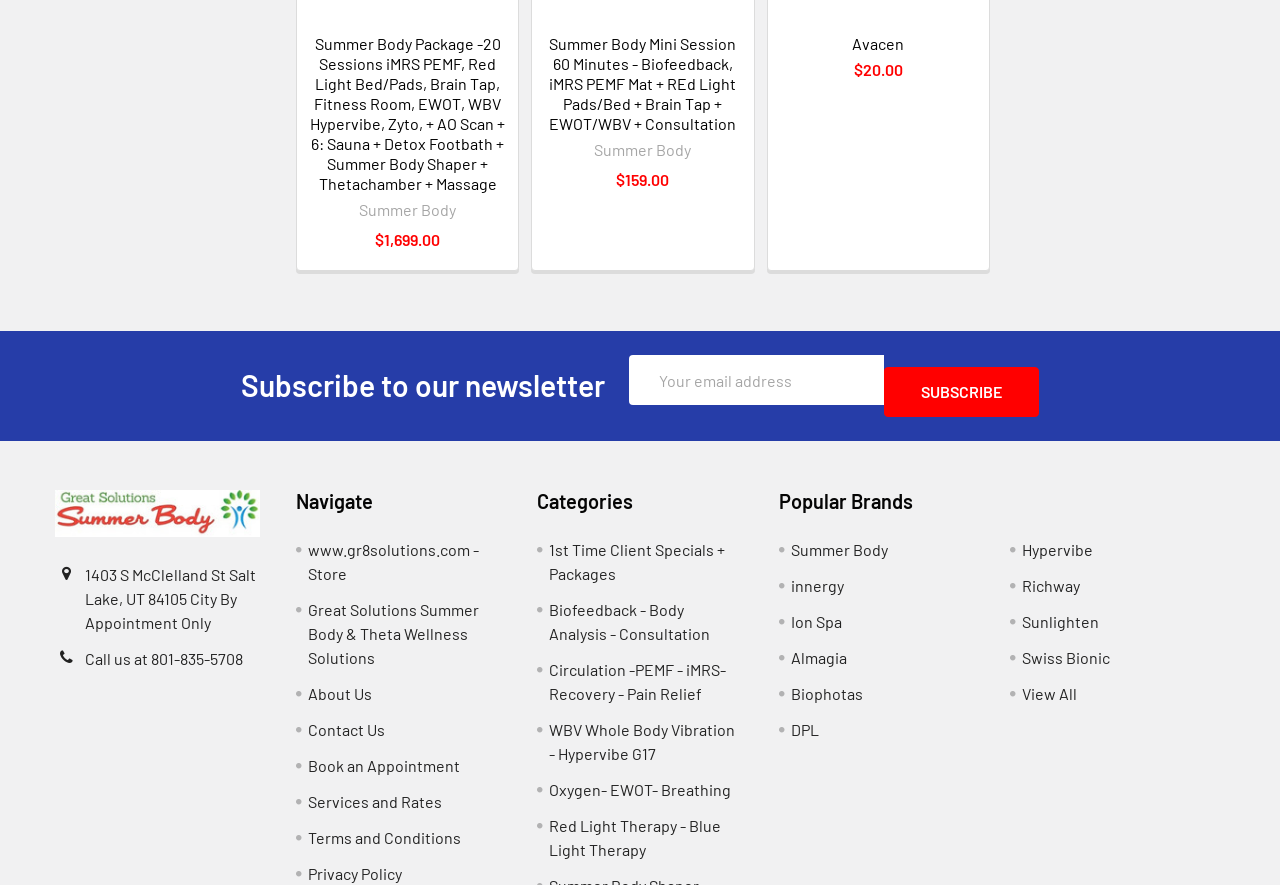Using the image as a reference, answer the following question in as much detail as possible:
What is the address of the store?

I found the address of the store by looking at the StaticText element '1403 S McClelland St Salt Lake, UT 84105 City By Appointment Only'.